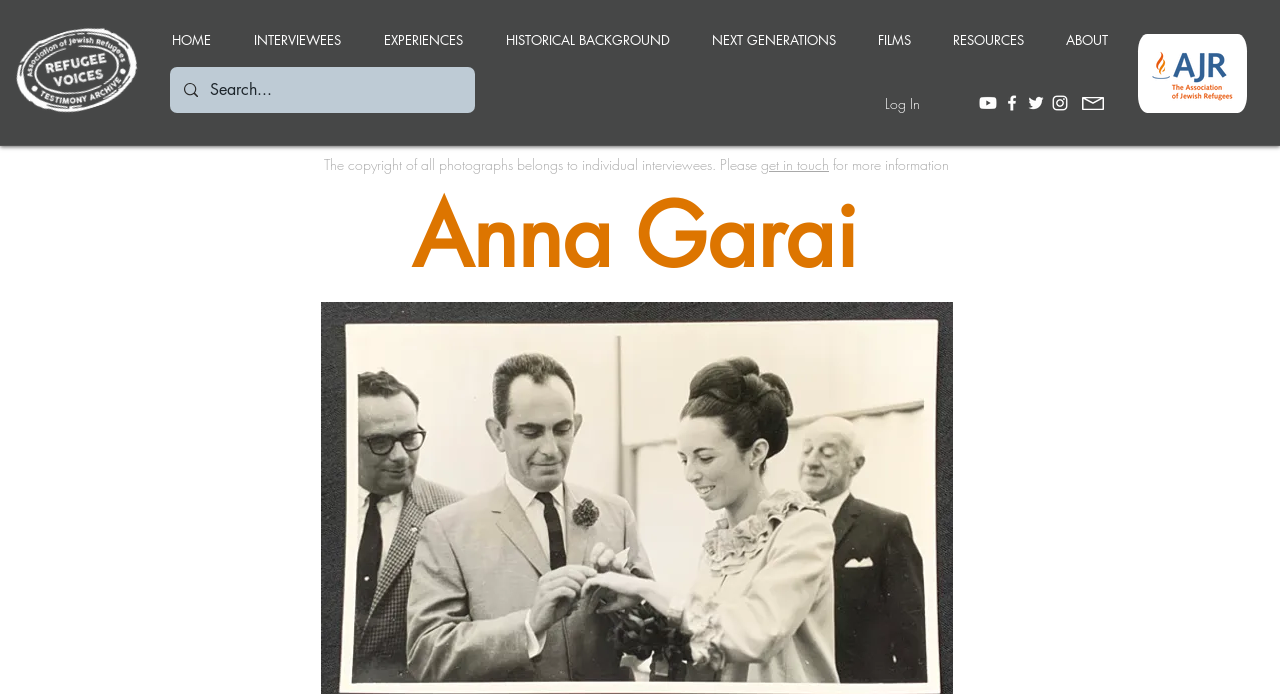What is the copyright notice about?
Look at the webpage screenshot and answer the question with a detailed explanation.

The copyright notice is located at the bottom-center of the webpage, and it states that the copyright of all photographs belongs to individual interviewees, indicating that the website respects the intellectual property rights of its contributors.